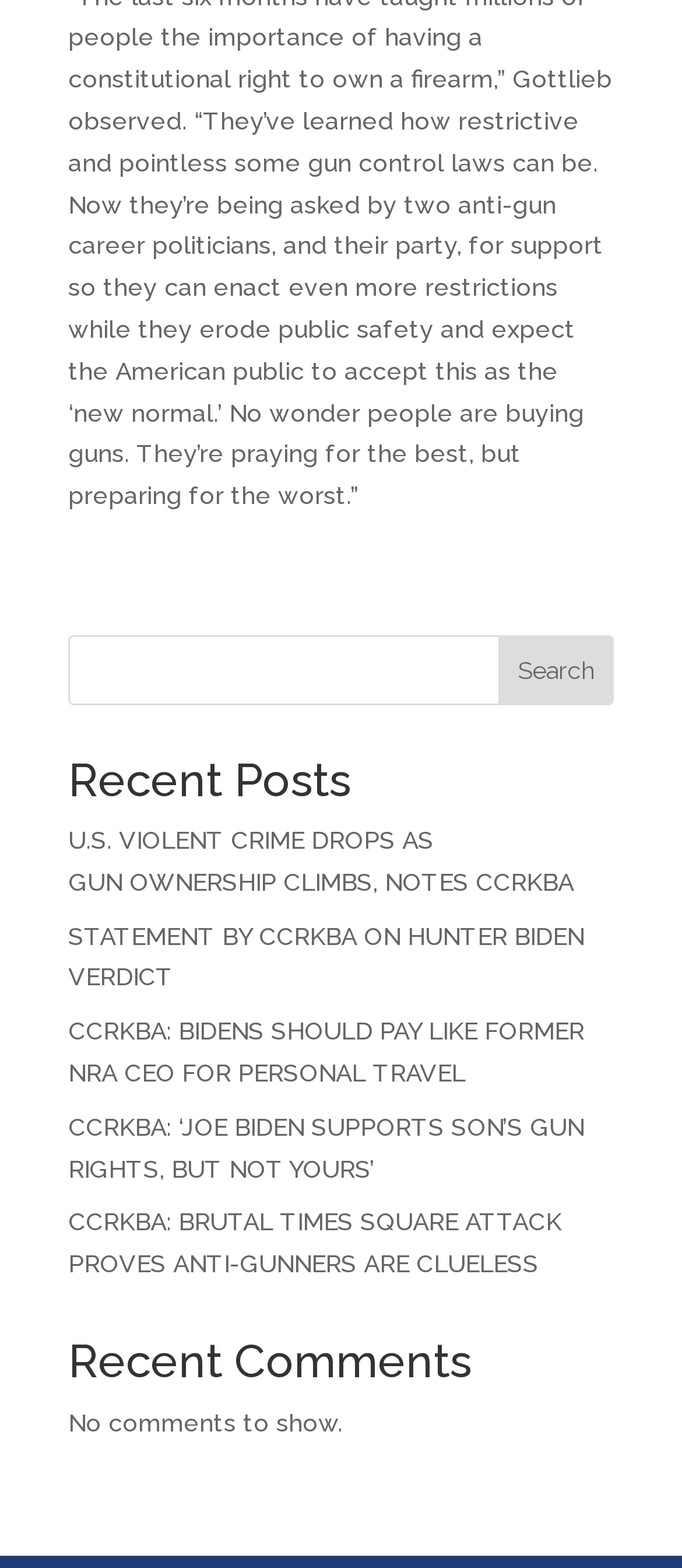Reply to the question with a single word or phrase:
What is the current state of the comments section?

No comments to show